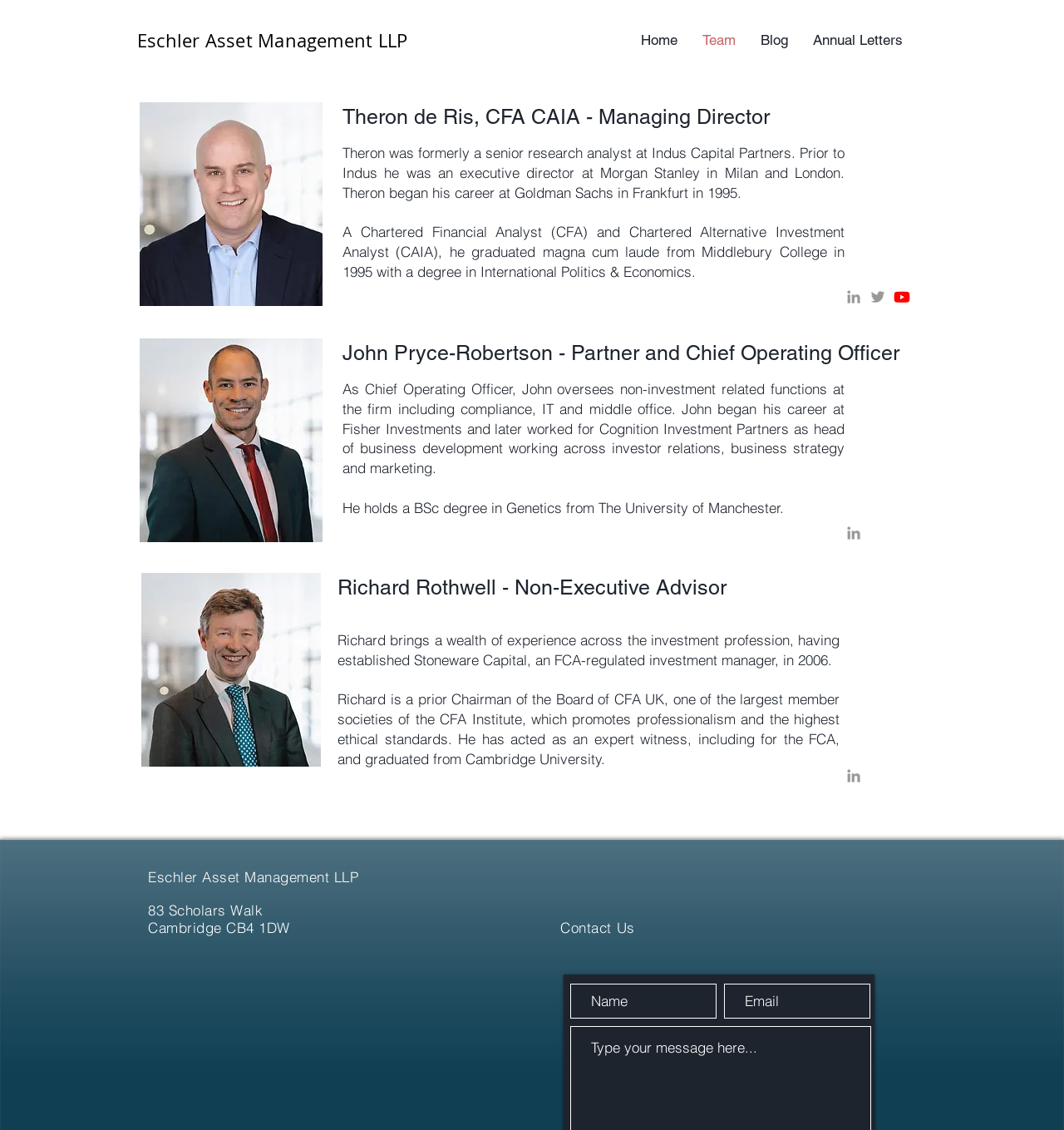Given the content of the image, can you provide a detailed answer to the question?
How many team members are listed?

I counted the number of team members listed on the webpage, which includes Theron de Ris, John Pryce-Robertson, and Richard Rothwell.